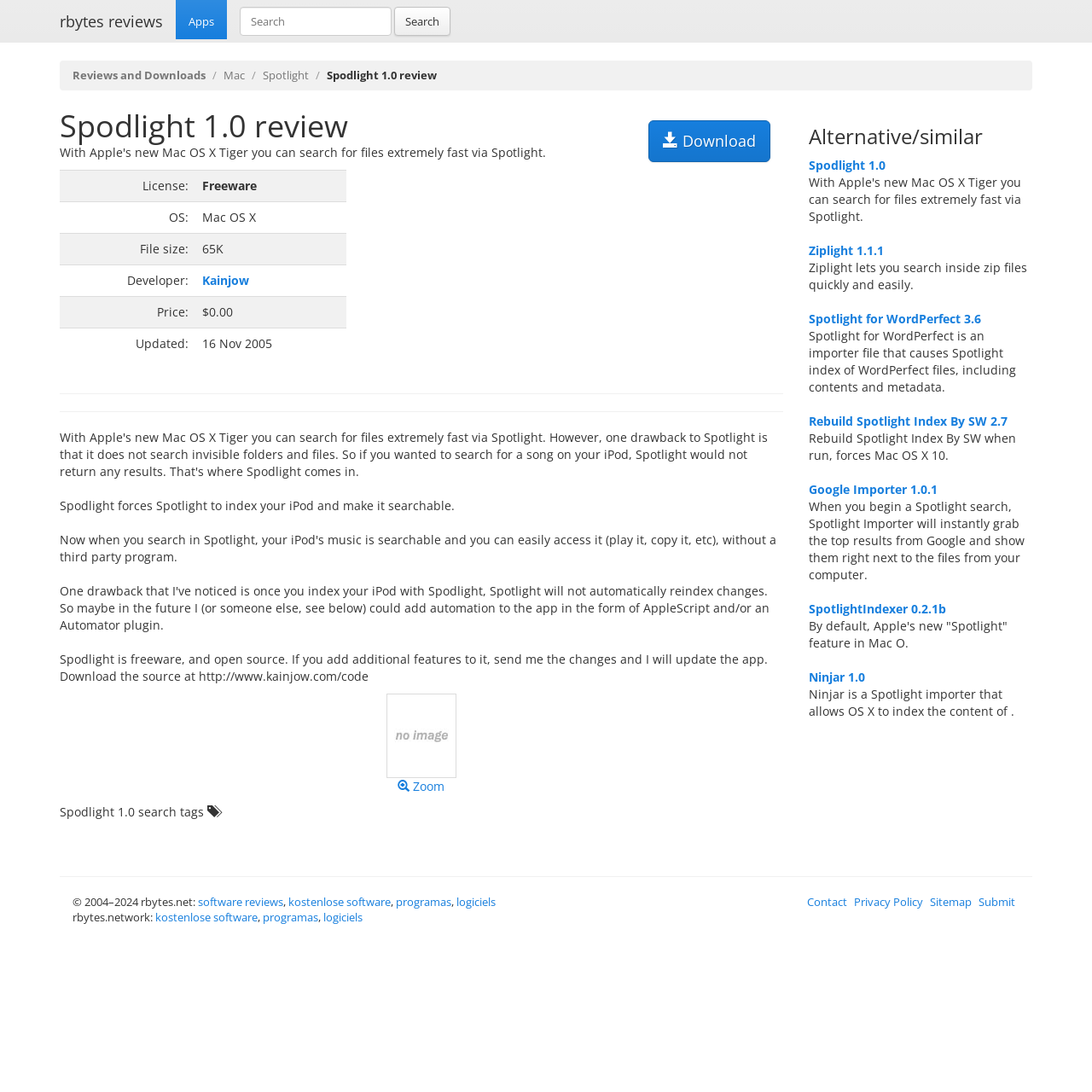Who is the developer of Spodlight 1.0?
Relying on the image, give a concise answer in one word or a brief phrase.

Kainjow